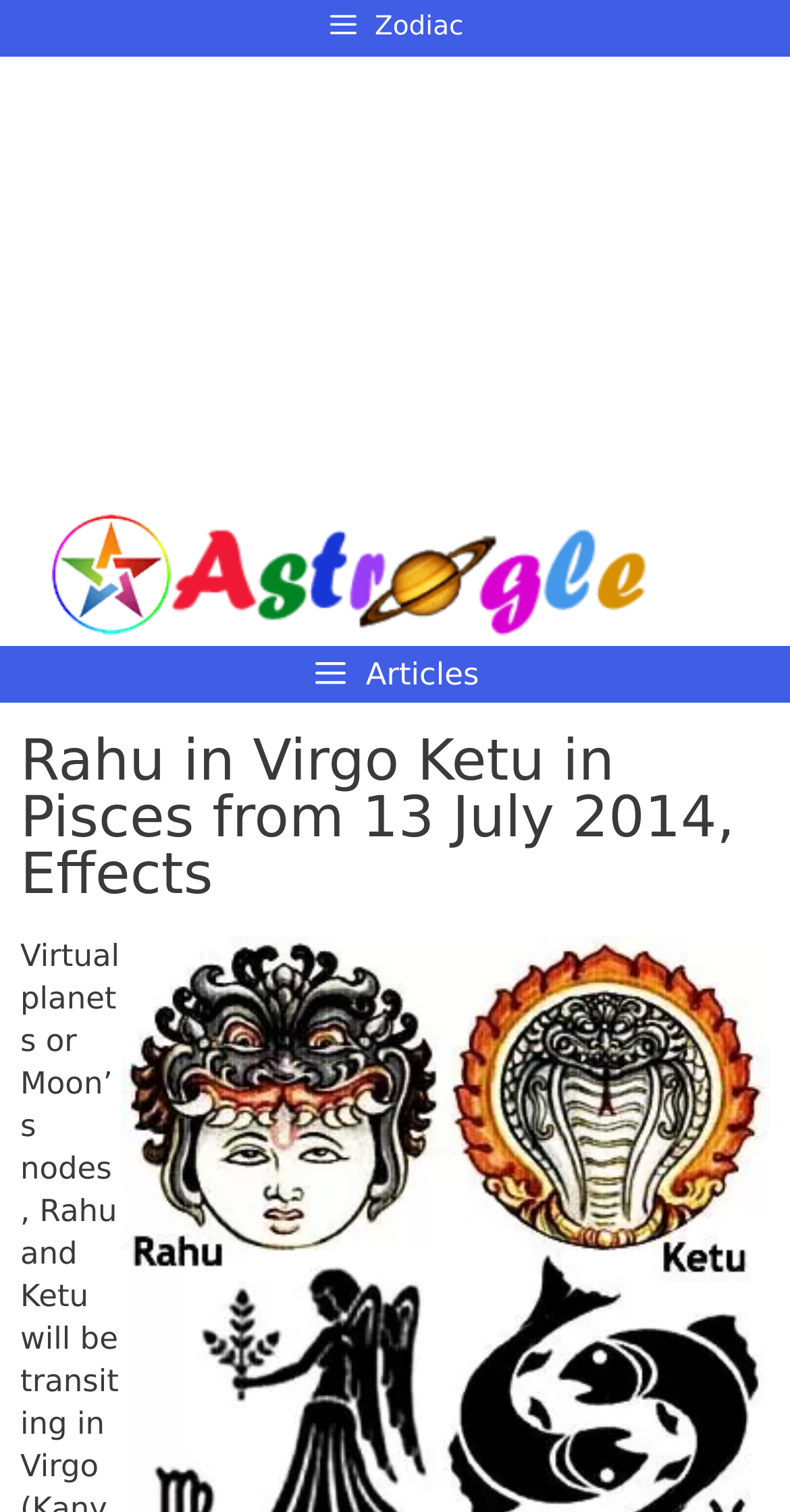What is the name of the website?
Look at the image and answer with only one word or phrase.

Astrogle